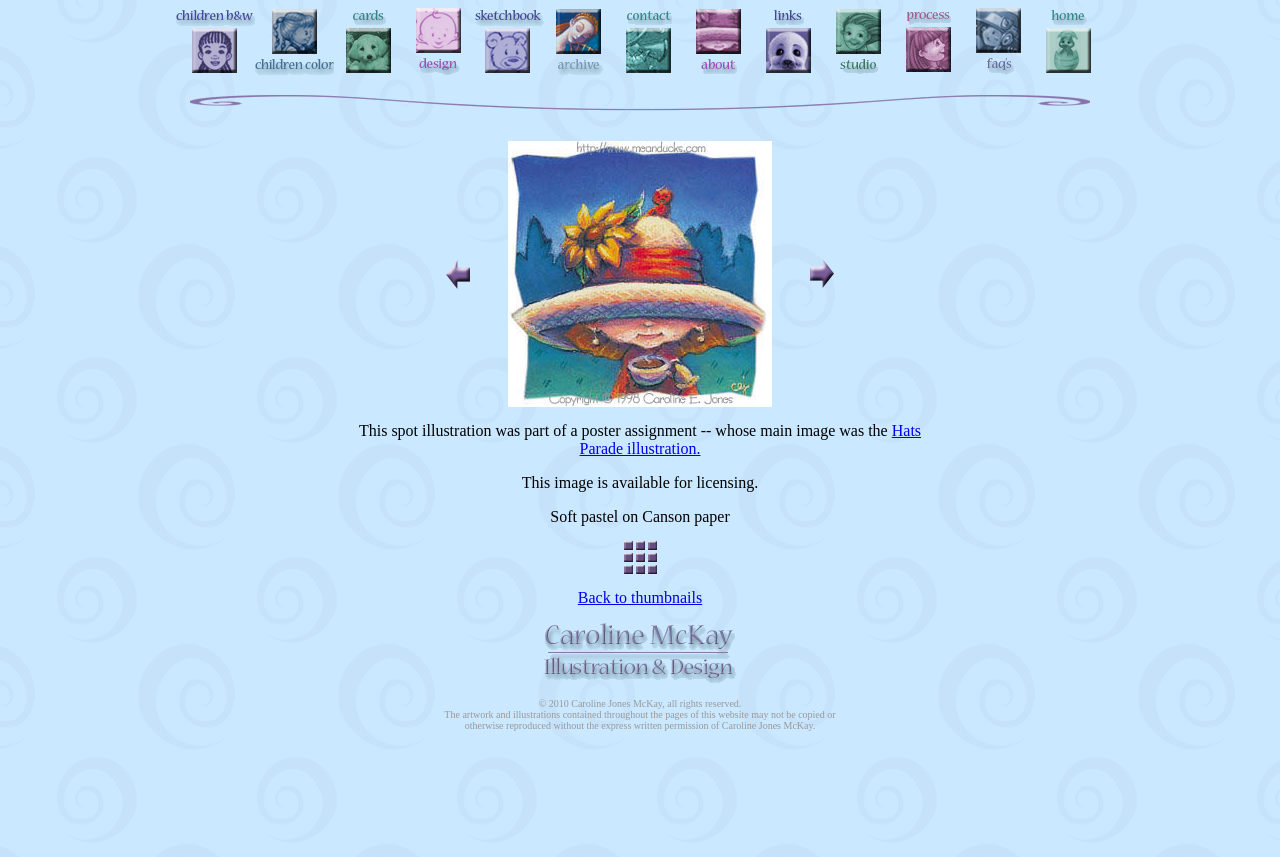Find the bounding box coordinates of the element's region that should be clicked in order to follow the given instruction: "view children's black and white illustration". The coordinates should consist of four float numbers between 0 and 1, i.e., [left, top, right, bottom].

[0.138, 0.069, 0.199, 0.089]